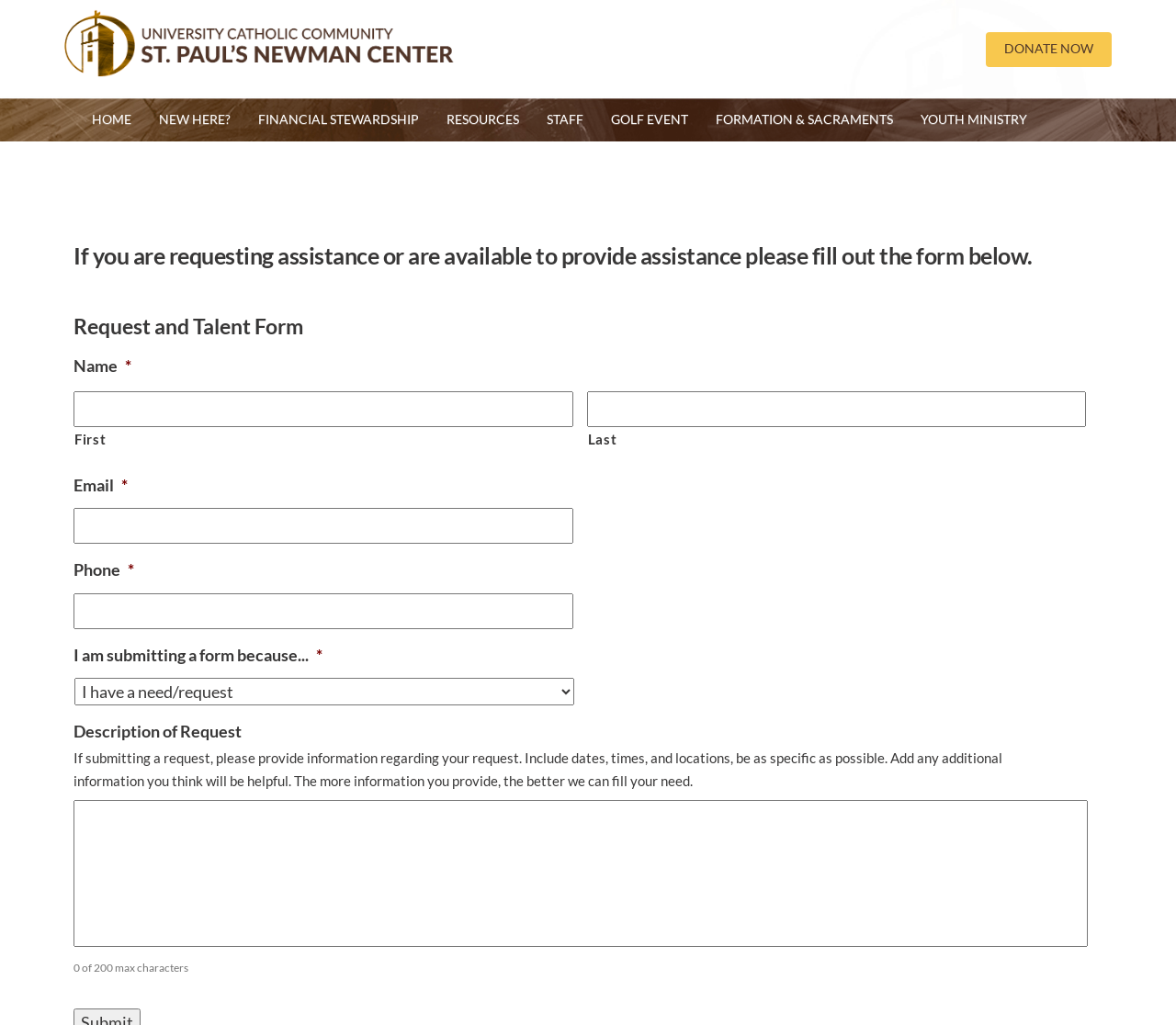Identify the bounding box coordinates of the section to be clicked to complete the task described by the following instruction: "Get mortgage calculator". The coordinates should be four float numbers between 0 and 1, formatted as [left, top, right, bottom].

None